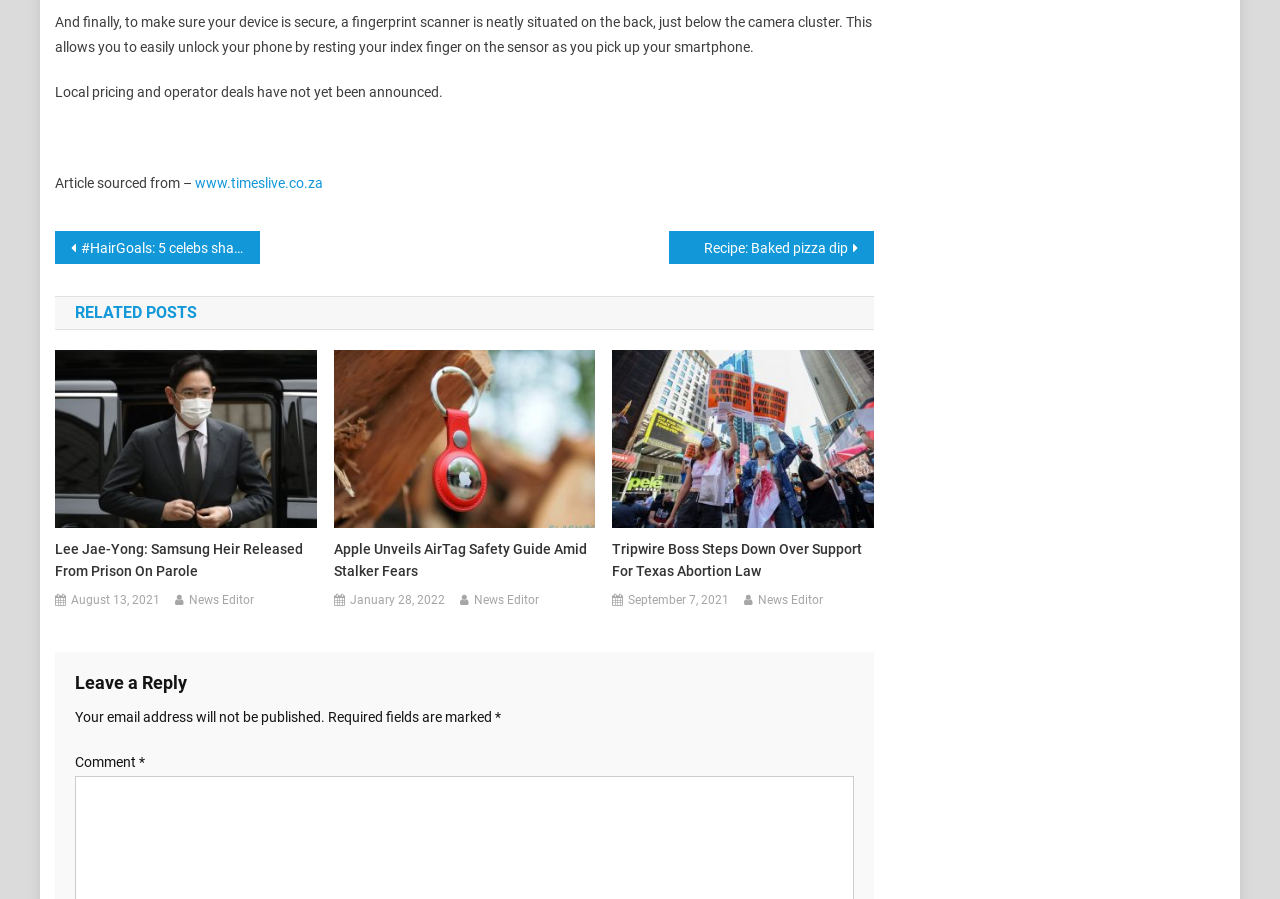Pinpoint the bounding box coordinates of the area that must be clicked to complete this instruction: "View the related post about Apple Unveils AirTag Safety Guide Amid Stalker Fears".

[0.261, 0.599, 0.465, 0.648]